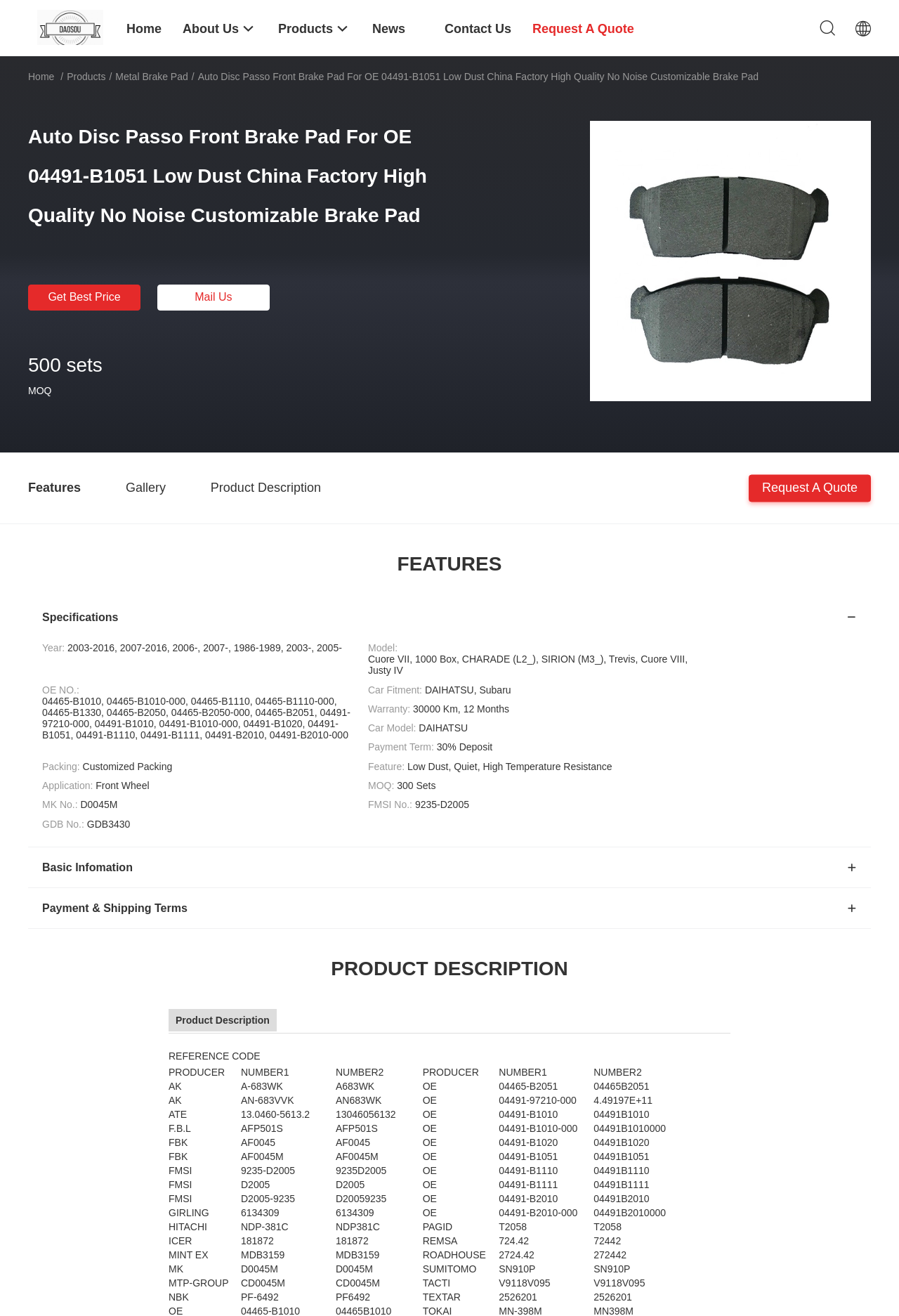Identify and provide the text content of the webpage's primary headline.

Auto Disc Passo Front Brake Pad For OE 04491-B1051 Low Dust China Factory High Quality No Noise Customizable Brake Pad